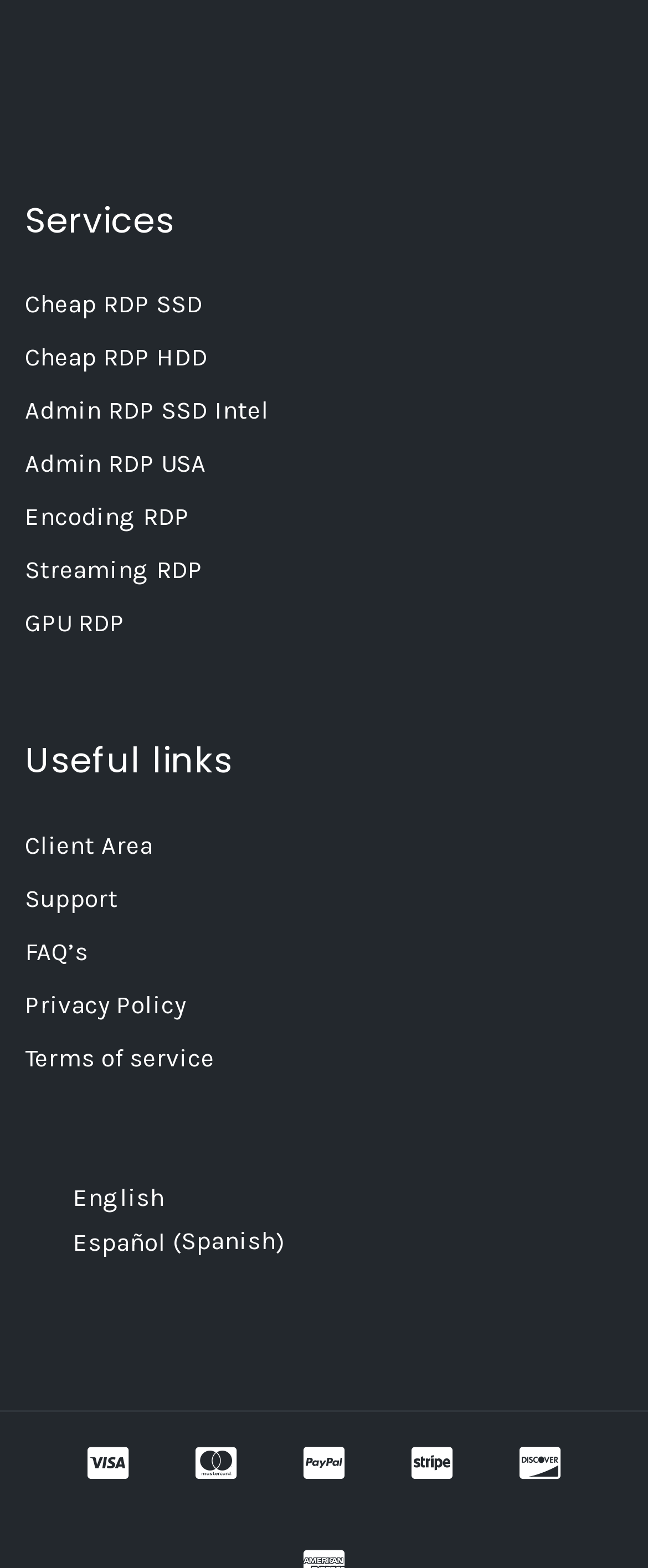For the element described, predict the bounding box coordinates as (top-left x, top-left y, bottom-right x, bottom-right y). All values should be between 0 and 1. Element description: casino online

None